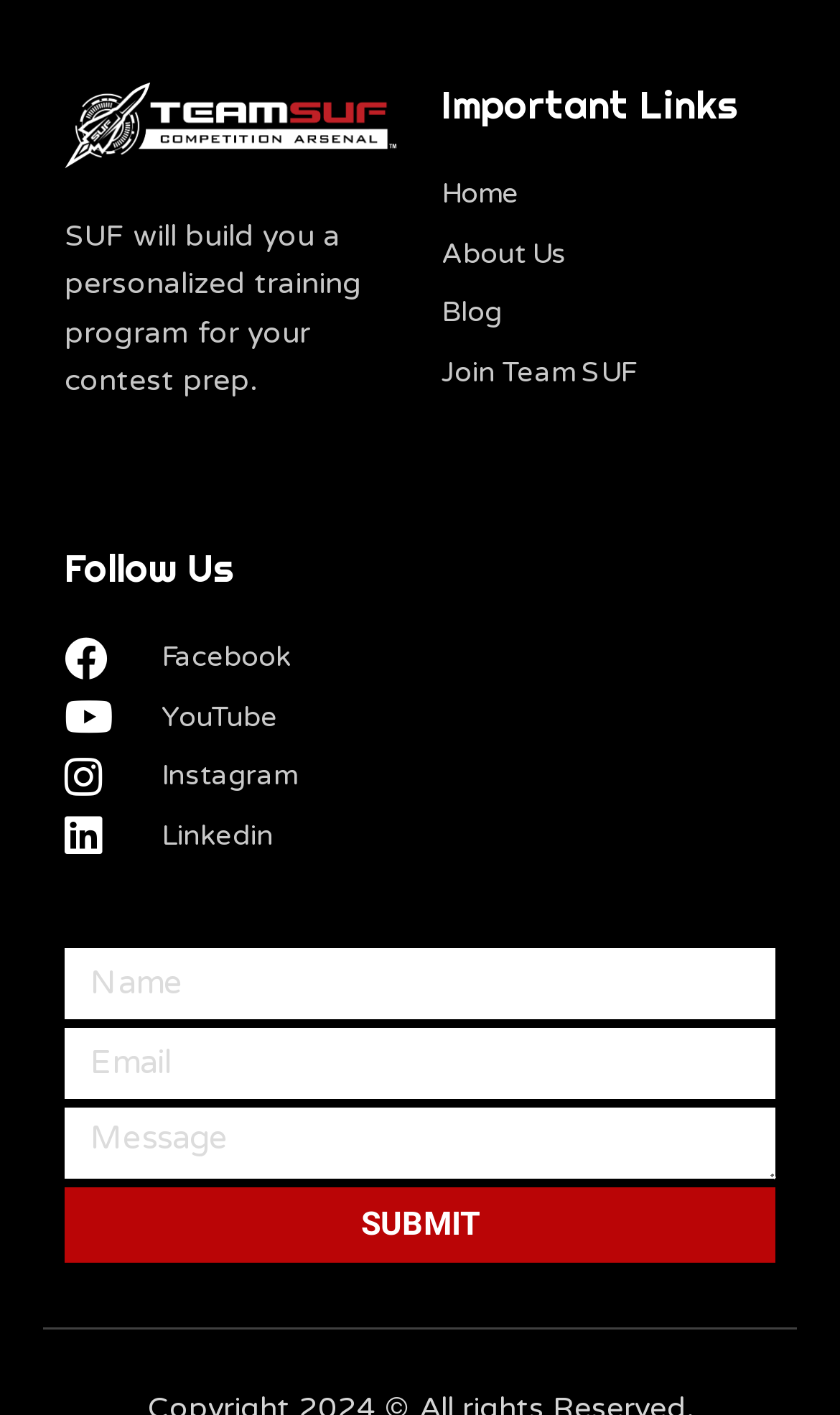Please identify the bounding box coordinates of the clickable area that will allow you to execute the instruction: "Click the 'SUBMIT' button".

[0.077, 0.838, 0.923, 0.892]